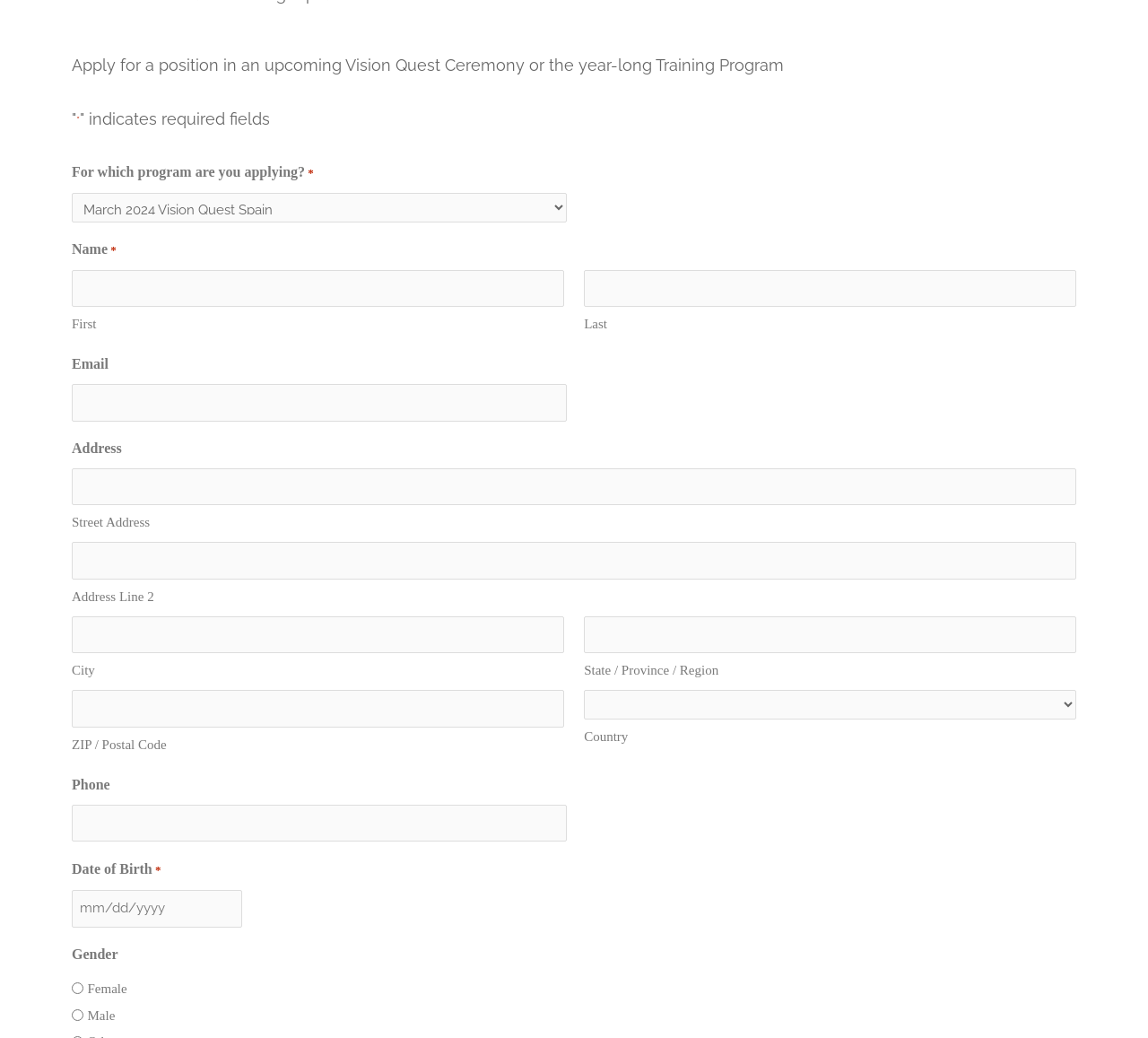Determine the bounding box for the described UI element: "parent_node: City name="input_25.3"".

[0.062, 0.594, 0.491, 0.629]